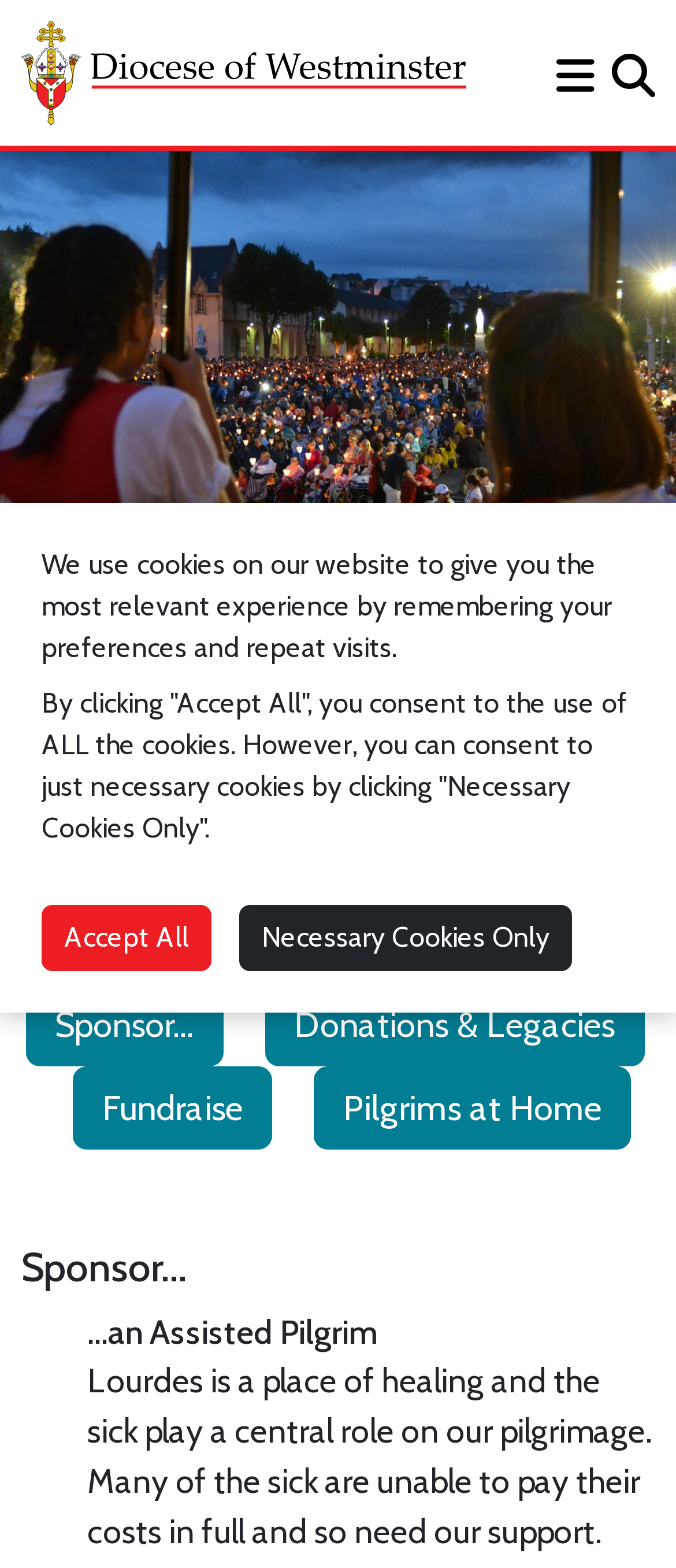What is the name of the pilgrimage?
Refer to the image and give a detailed answer to the query.

I found the answer by looking at the breadcrumb navigation section, where it lists the links 'Home', 'Pilgrimages', and 'Lourdes Pilgrimage'. This suggests that the current webpage is about the Lourdes Pilgrimage.